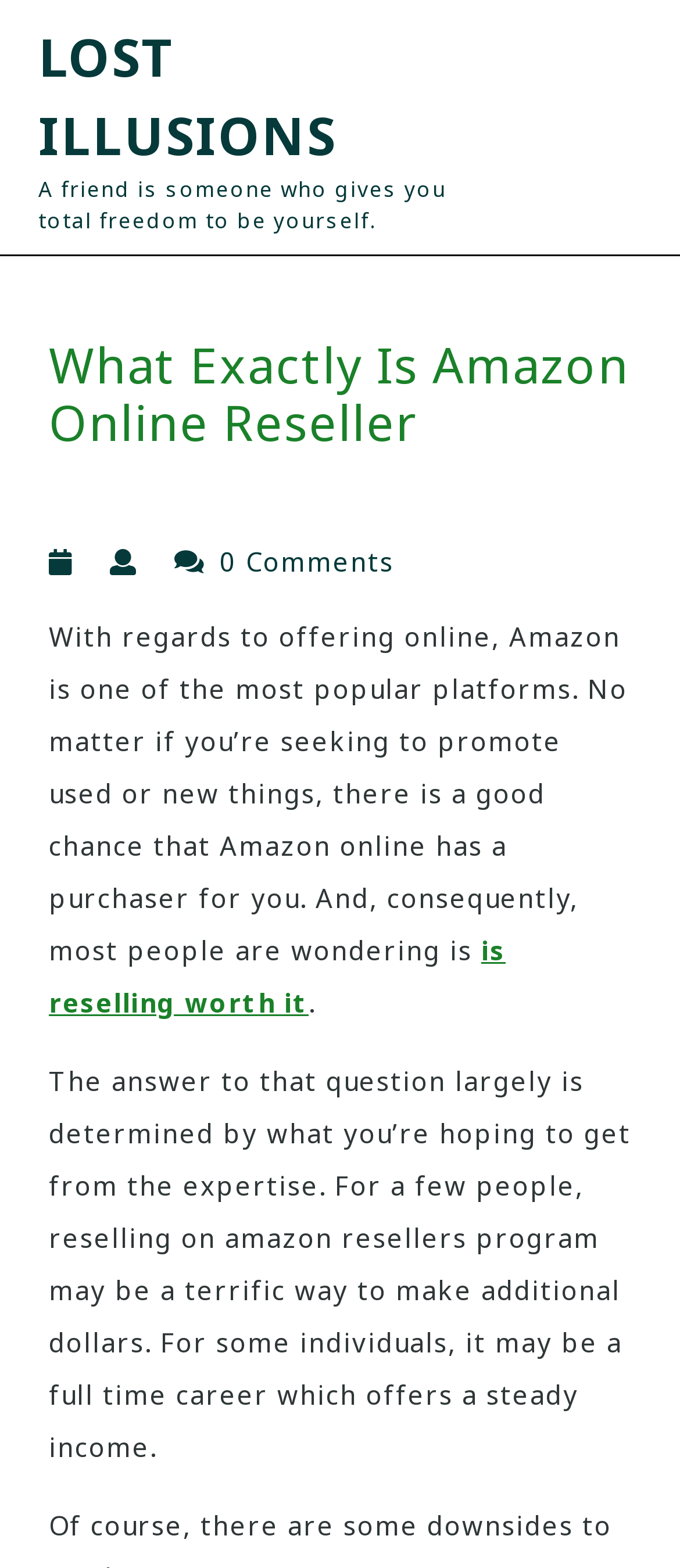What determines if reselling on Amazon is worth it?
Please use the visual content to give a single word or phrase answer.

What you’re hoping to get